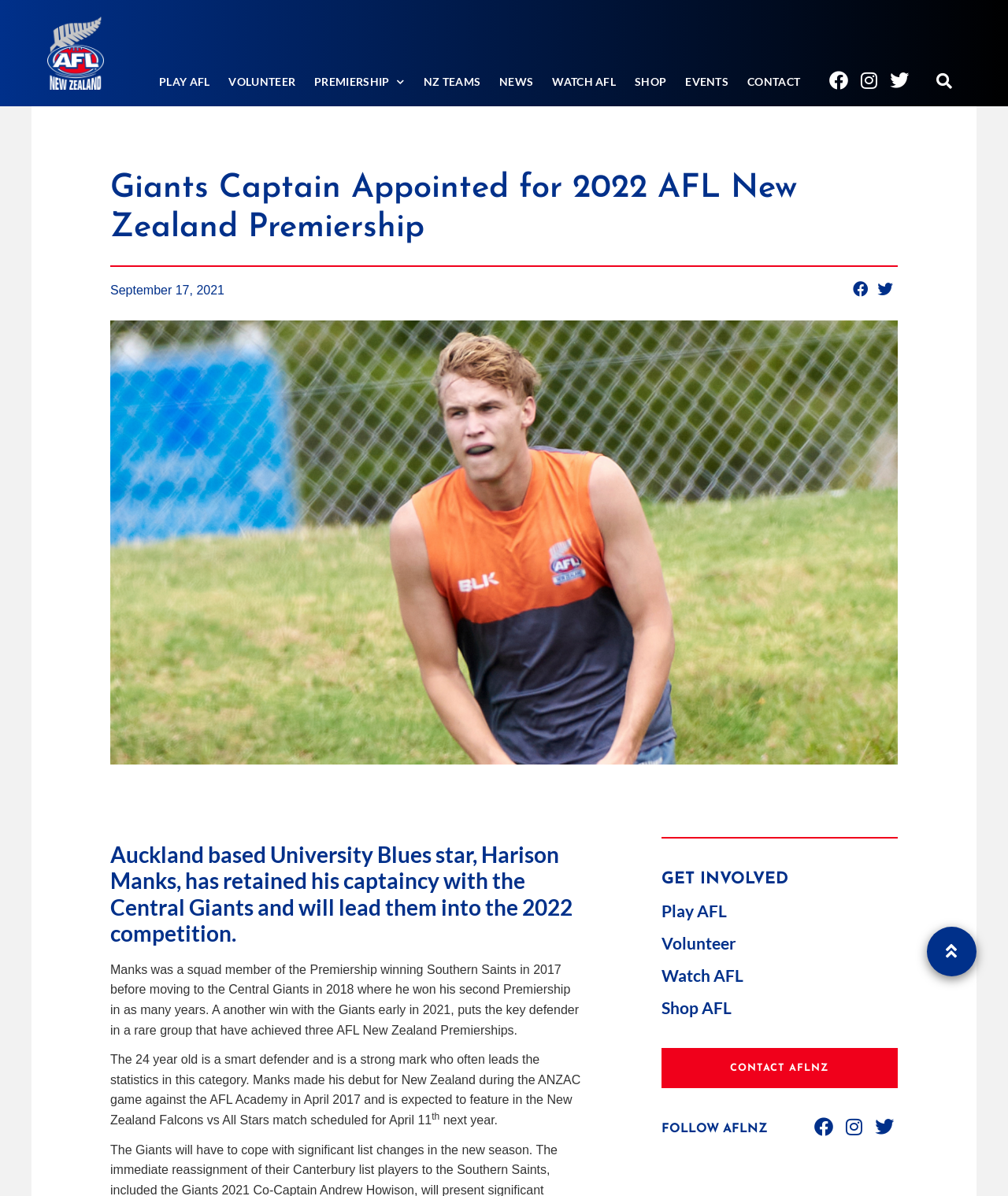Identify the bounding box coordinates for the UI element described by the following text: "Shop". Provide the coordinates as four float numbers between 0 and 1, in the format [left, top, right, bottom].

[0.62, 0.059, 0.671, 0.078]